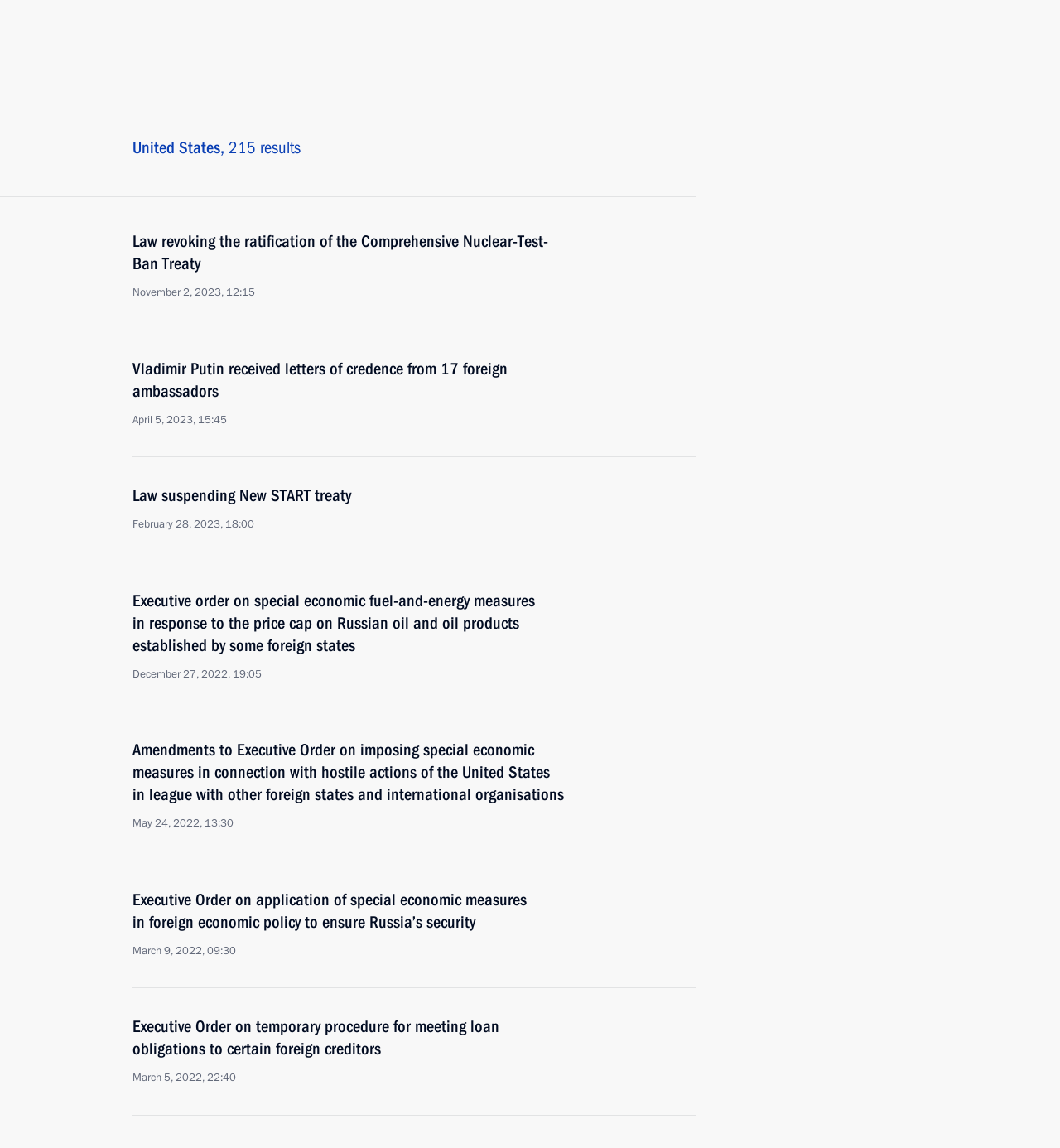Can you provide the bounding box coordinates for the element that should be clicked to implement the instruction: "Read Recent Posts"?

None